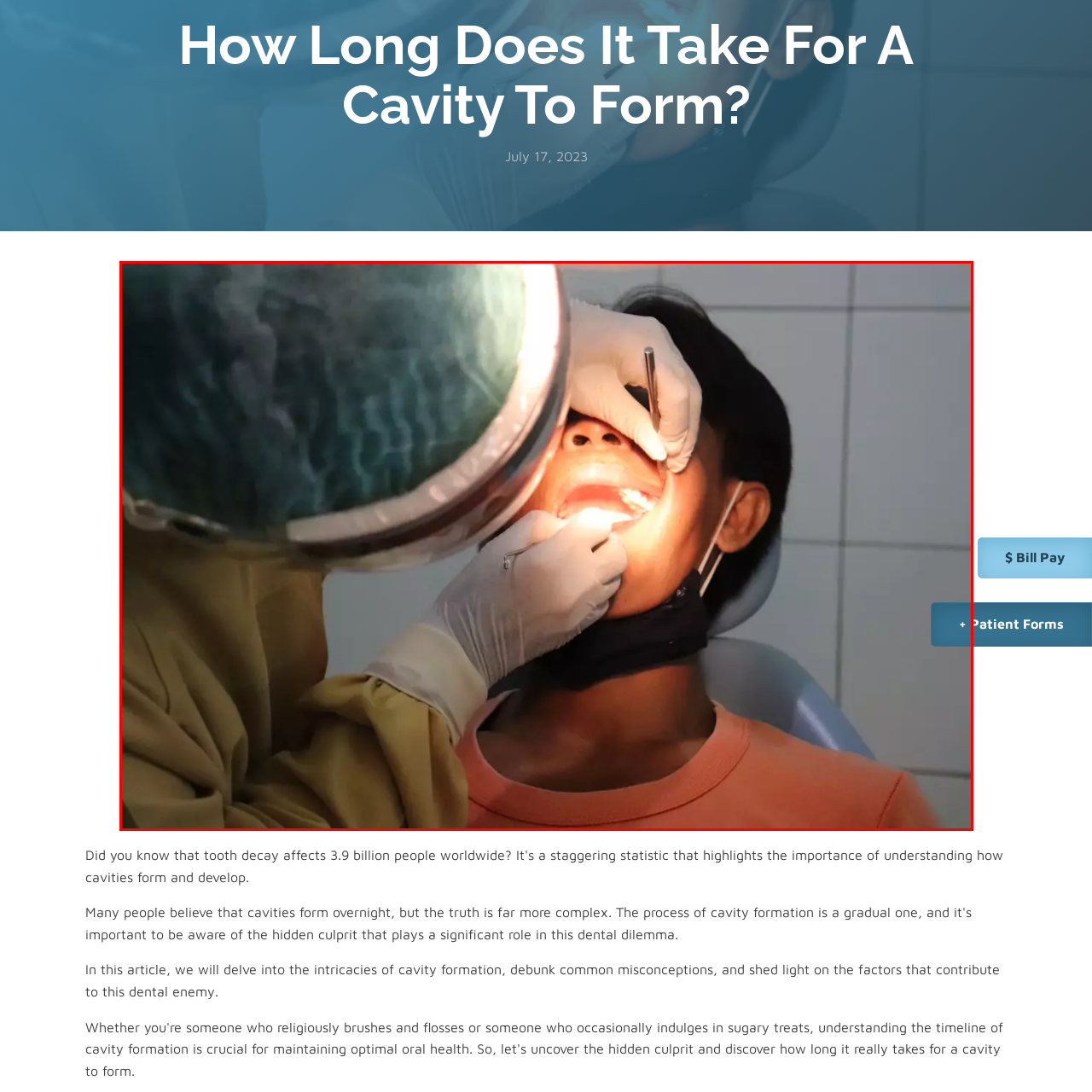Please concentrate on the part of the image enclosed by the red bounding box and answer the following question in detail using the information visible: What is the color of the patient's shirt?

The patient is wearing an orange shirt, which is visible in the image and helps to identify the patient's clothing.